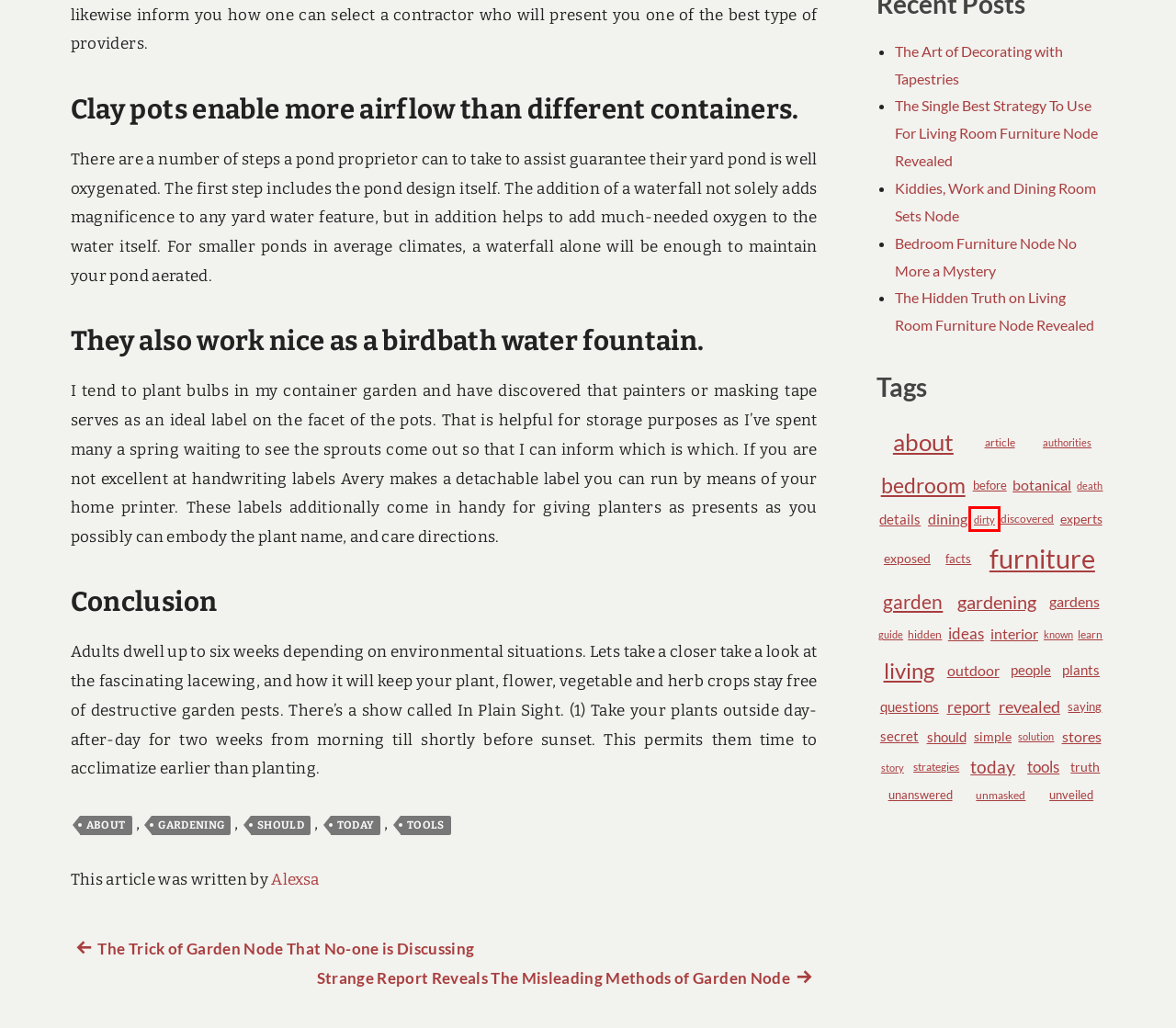A screenshot of a webpage is given, marked with a red bounding box around a UI element. Please select the most appropriate webpage description that fits the new page after clicking the highlighted element. Here are the candidates:
A. simple – Home Improvement
B. furniture – Home Improvement
C. The Trick of Garden Node That No-one is Discussing – Home Improvement
D. unveiled – Home Improvement
E. outdoor – Home Improvement
F. Kiddies, Work and Dining Room Sets Node – Home Improvement
G. dirty – Home Improvement
H. Bedroom Furniture Node No More a Mystery – Home Improvement

G